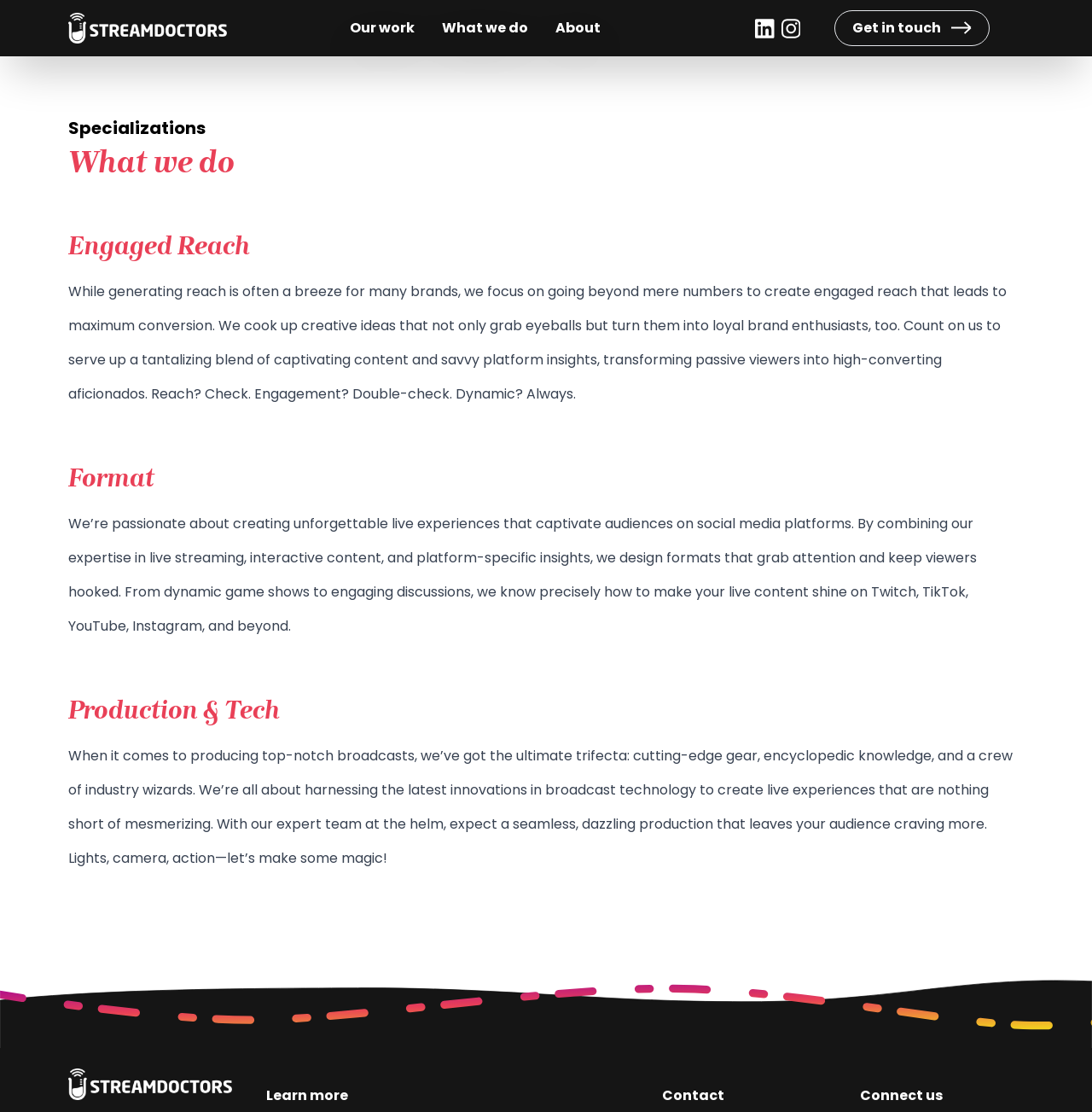For the given element description What we do, determine the bounding box coordinates of the UI element. The coordinates should follow the format (top-left x, top-left y, bottom-right x, bottom-right y) and be within the range of 0 to 1.

[0.405, 0.016, 0.484, 0.034]